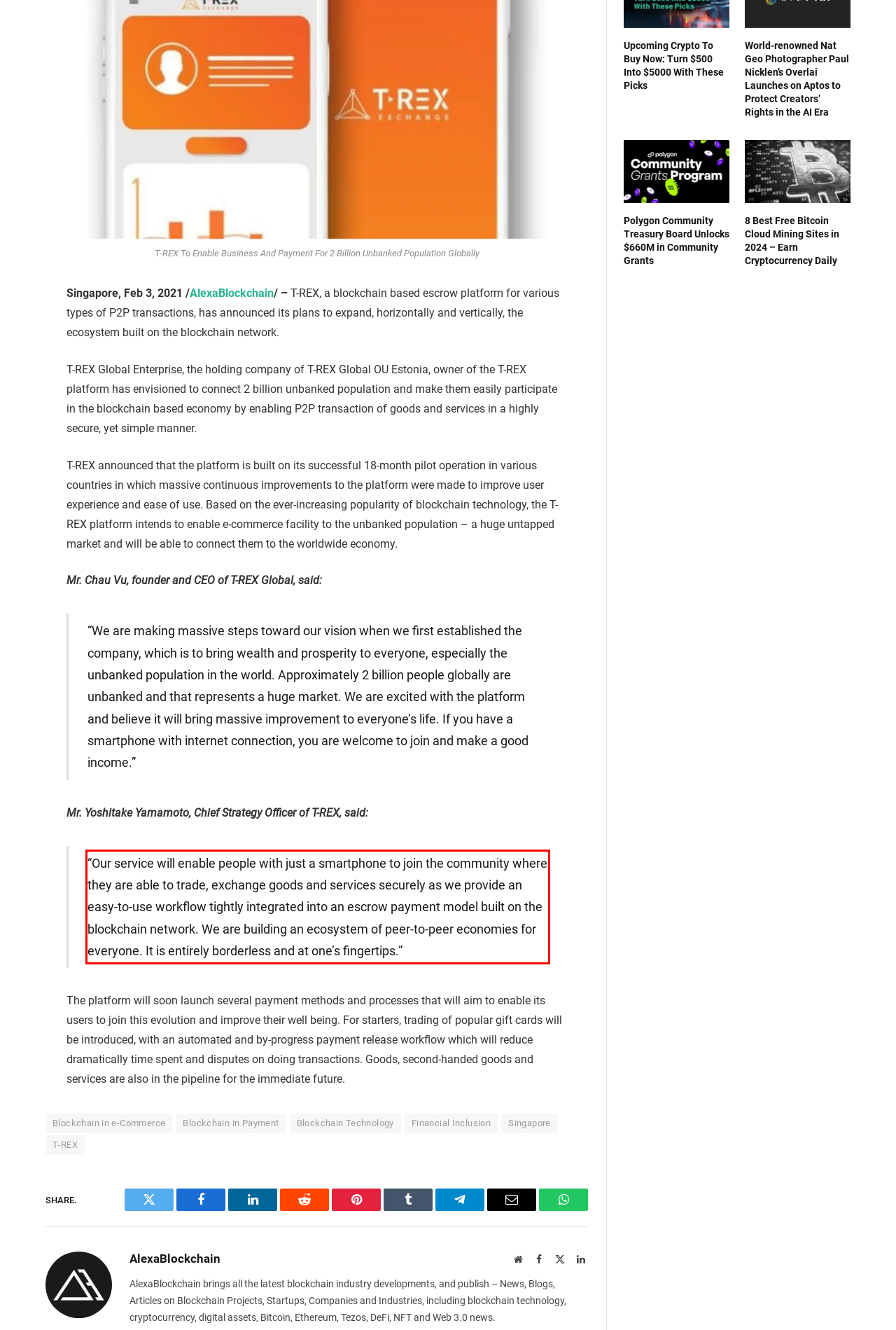Using the provided screenshot, read and generate the text content within the red-bordered area.

“Our service will enable people with just a smartphone to join the community where they are able to trade, exchange goods and services securely as we provide an easy-to-use workflow tightly integrated into an escrow payment model built on the blockchain network. We are building an ecosystem of peer-to-peer economies for everyone. It is entirely borderless and at one’s fingertips.”